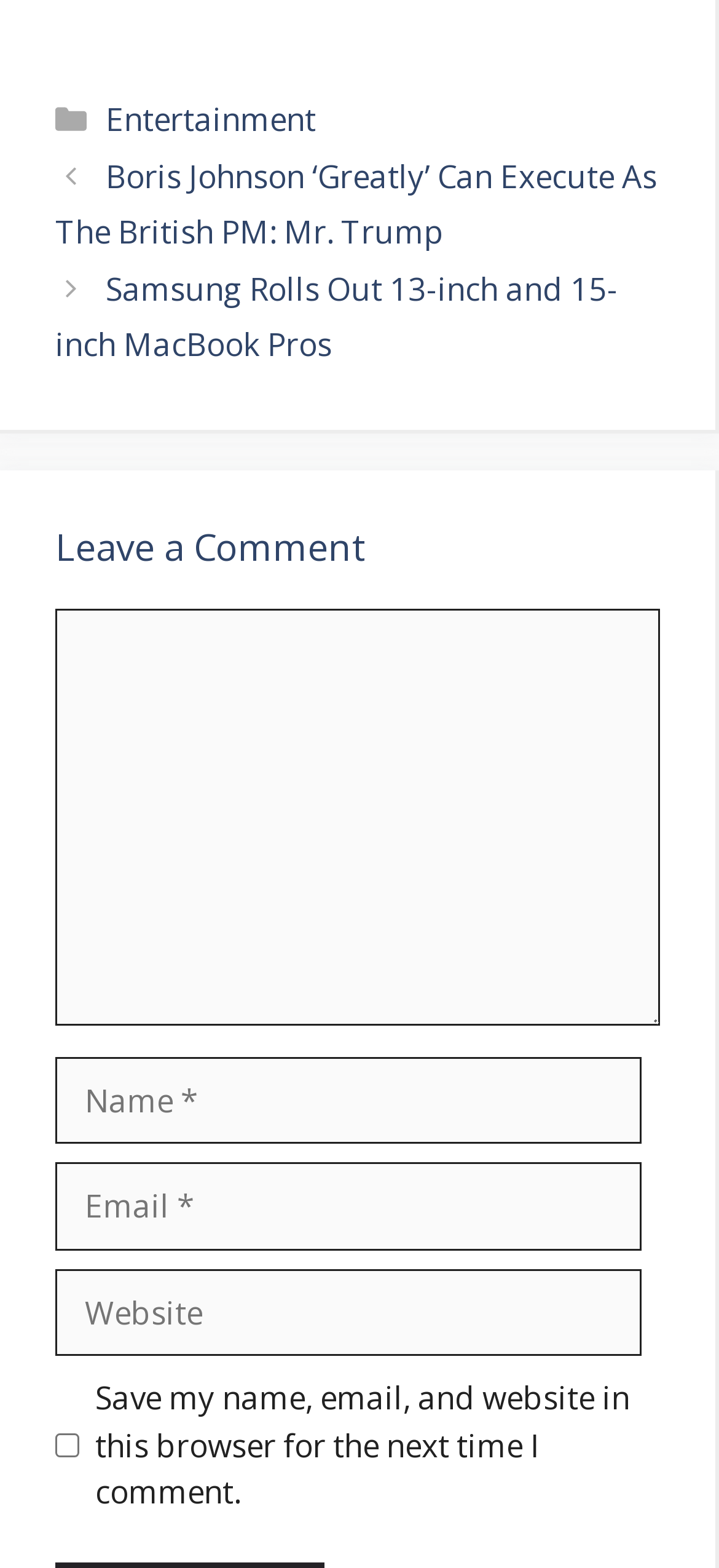How many textboxes are required in the comment section?
Using the image as a reference, give a one-word or short phrase answer.

2